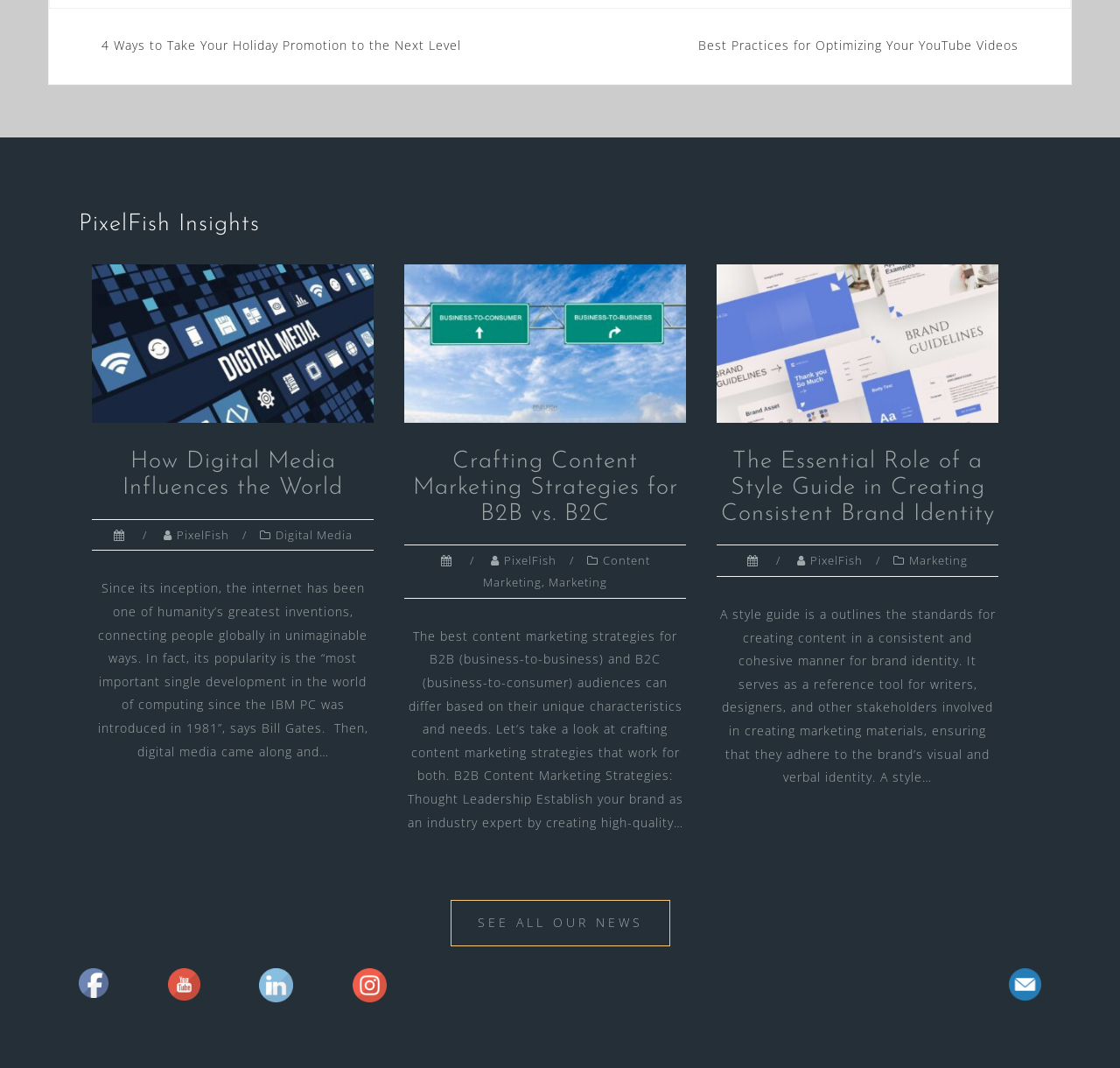Predict the bounding box coordinates of the area that should be clicked to accomplish the following instruction: "Explore 'Crafting Content Marketing Strategies for B2B vs. B2C'". The bounding box coordinates should consist of four float numbers between 0 and 1, i.e., [left, top, right, bottom].

[0.361, 0.313, 0.612, 0.328]